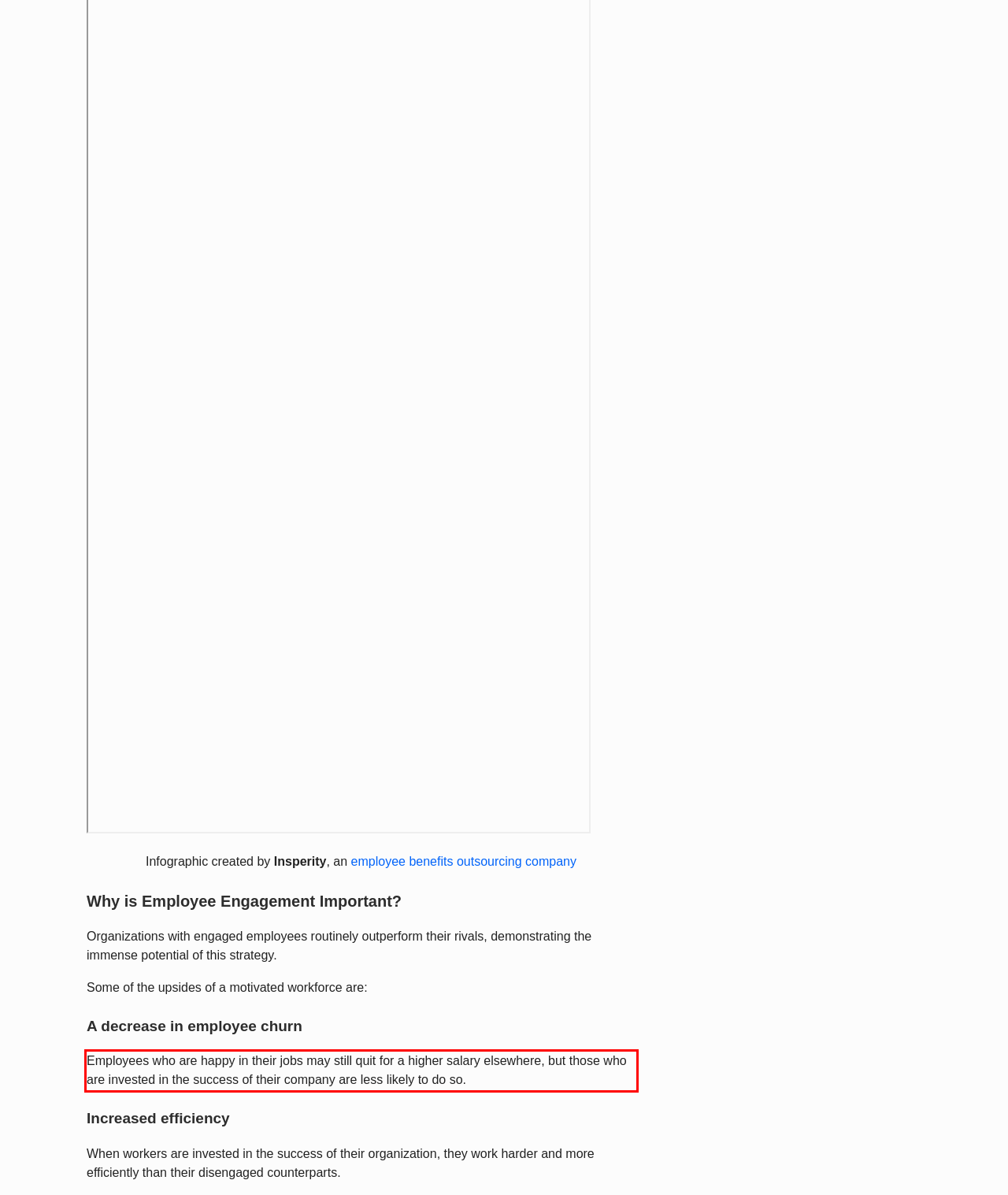Perform OCR on the text inside the red-bordered box in the provided screenshot and output the content.

Employees who are happy in their jobs may still quit for a higher salary elsewhere, but those who are invested in the success of their company are less likely to do so.